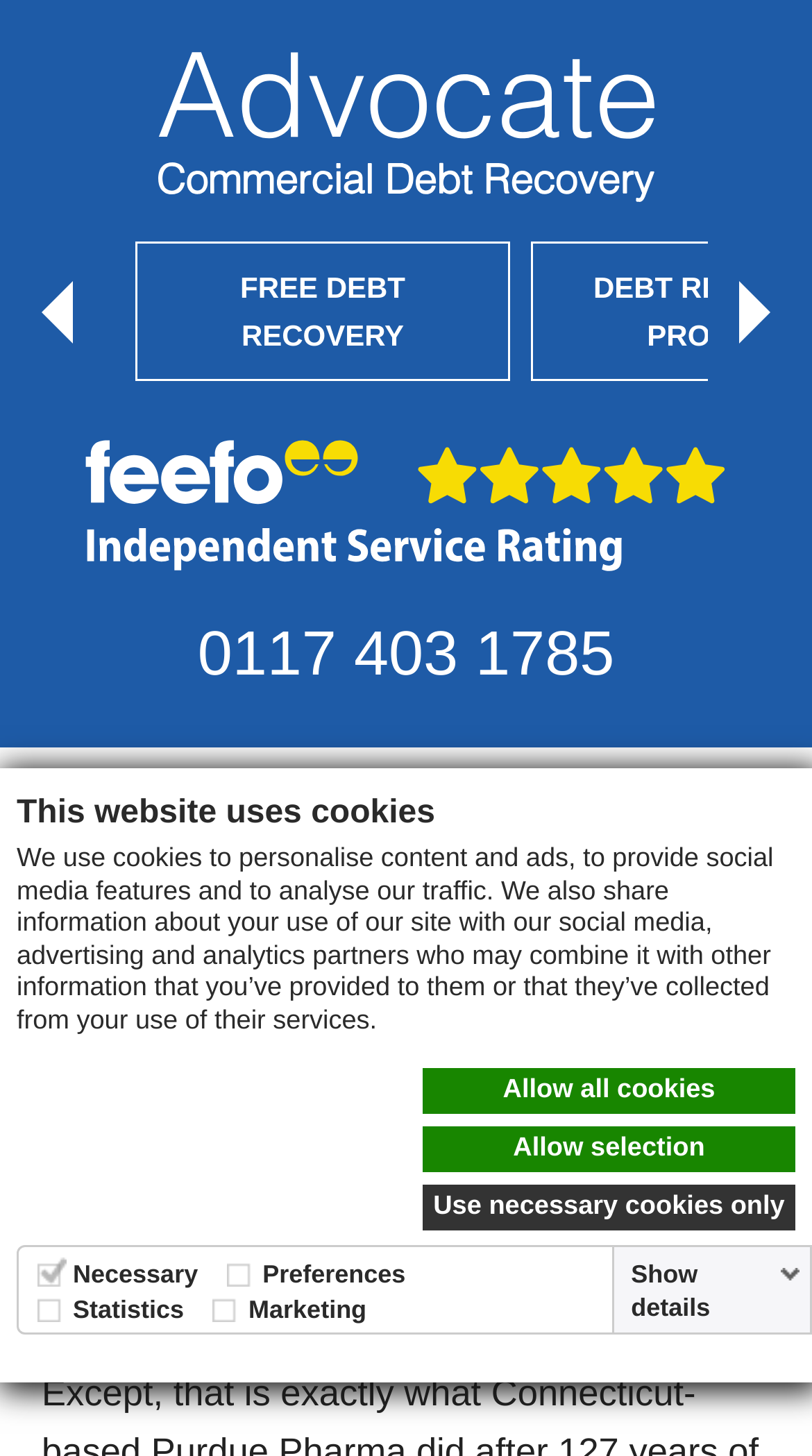Provide the bounding box coordinates of the UI element this sentence describes: "alt="fefo-review"".

[0.077, 0.381, 0.923, 0.41]